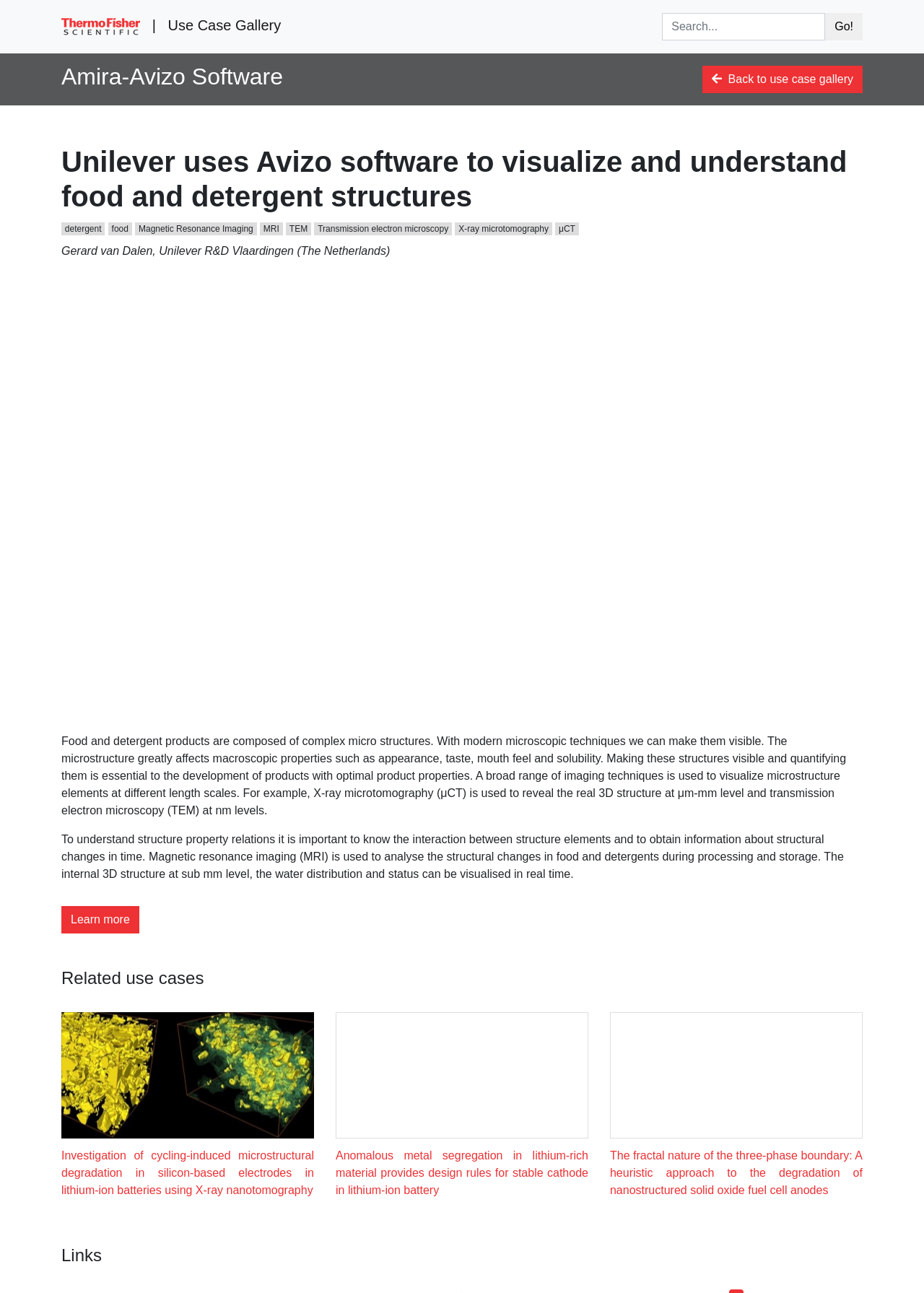Specify the bounding box coordinates of the element's region that should be clicked to achieve the following instruction: "Search for a specific use case". The bounding box coordinates consist of four float numbers between 0 and 1, in the format [left, top, right, bottom].

[0.717, 0.01, 0.893, 0.031]